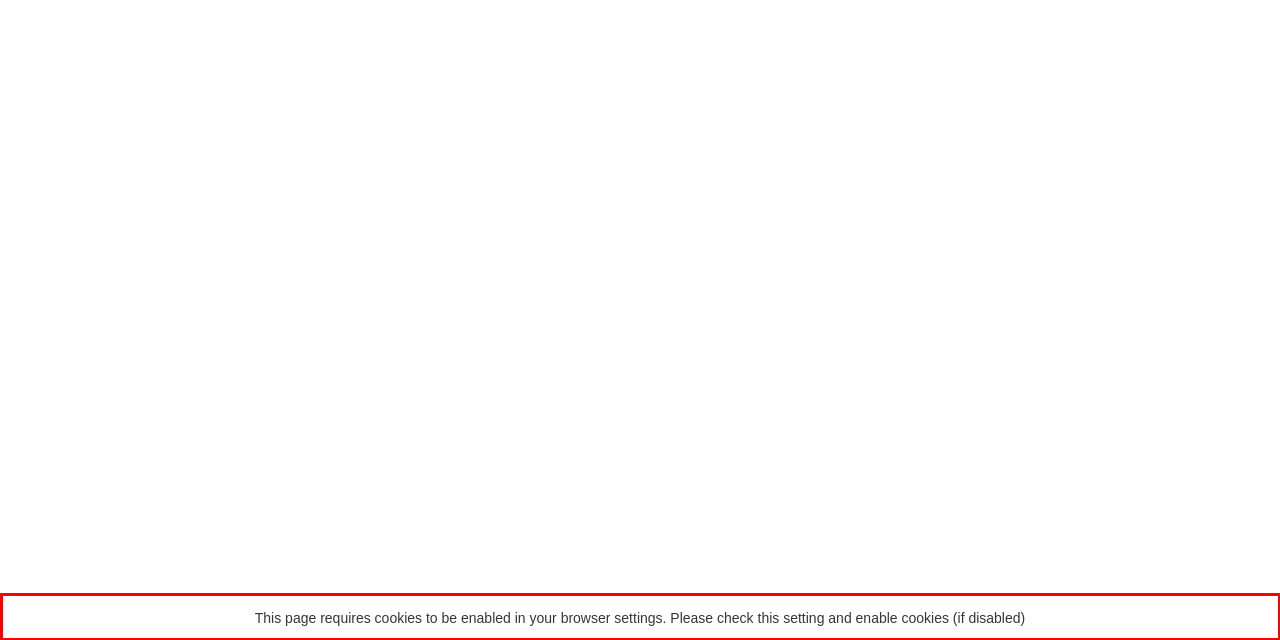You are given a screenshot showing a webpage with a red bounding box. Perform OCR to capture the text within the red bounding box.

This page requires cookies to be enabled in your browser settings. Please check this setting and enable cookies (if disabled)